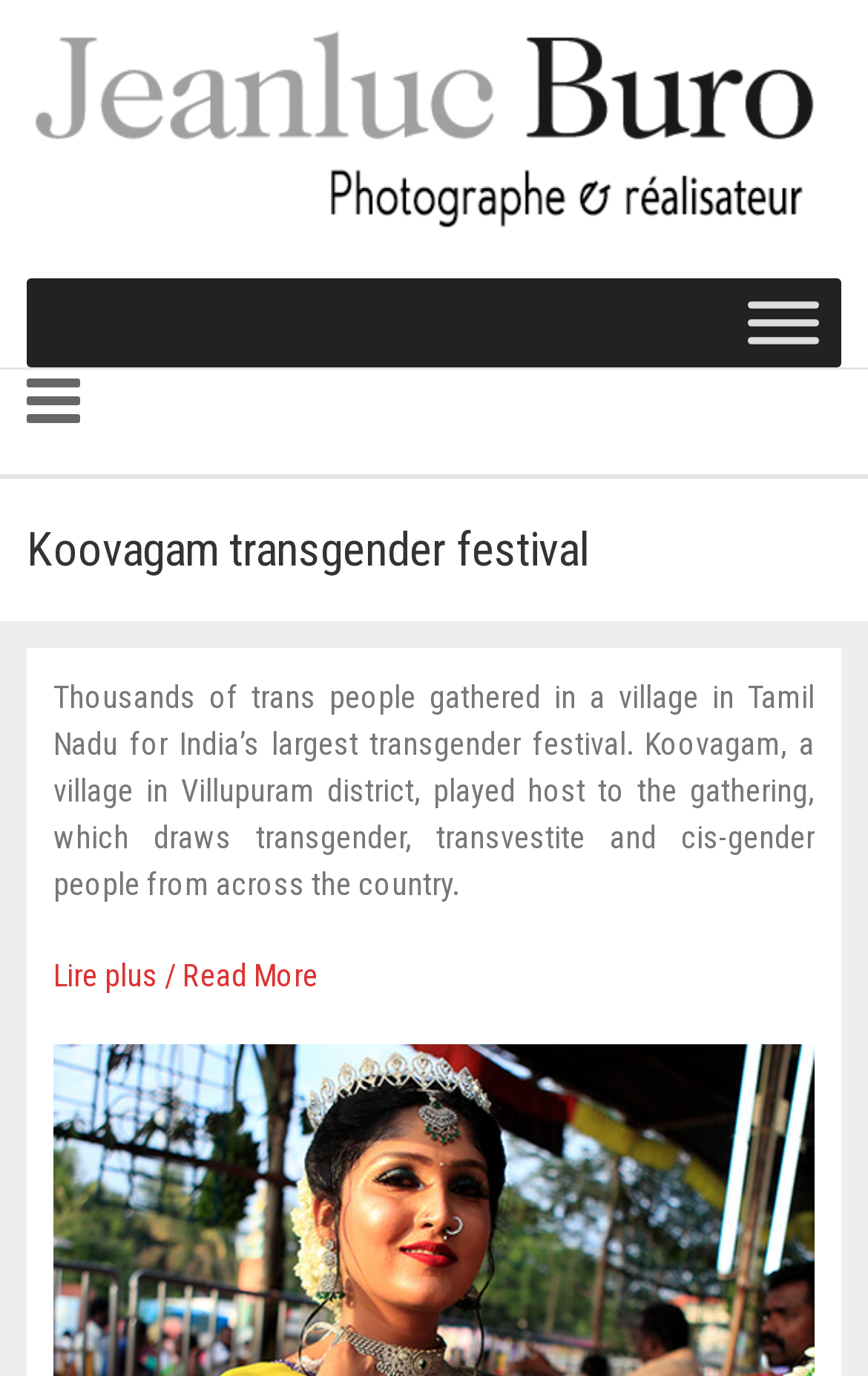Generate a comprehensive caption for the webpage you are viewing.

The webpage is about the Koovagam transgender festival, with a prominent heading "Koovagam transgender festival" at the top center of the page. Below this heading, there is a brief description of the festival, stating that thousands of trans people gathered in a village in Tamil Nadu for India's largest transgender festival. 

At the top left corner, there is a heading "Jeanluc Buro" which is also a link, accompanied by an image with the same name. This image is positioned directly below the top edge of the page and spans almost the entire width of the page.

On the top right corner, there is a button "Toggle Menu" which is not expanded. Next to it, there is another button with an icon "\uf0c9 Responsive Menu" at the top right edge of the page.

Below the description of the festival, there is a "Read More" link, which is positioned at the bottom center of the page.